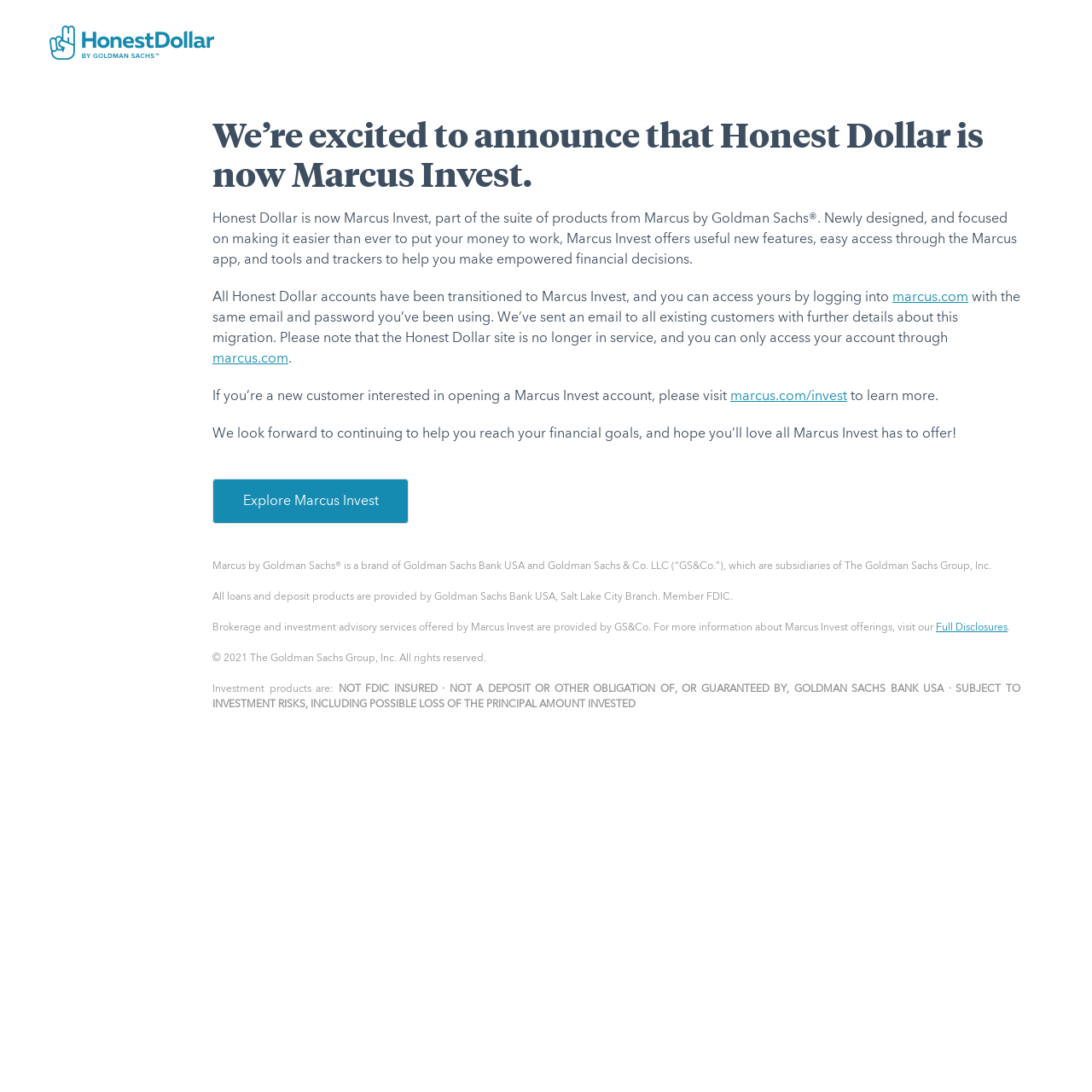What is the name of the bank providing deposit products?
Examine the webpage screenshot and provide an in-depth answer to the question.

The webpage states that 'All loans and deposit products are provided by Goldman Sachs Bank USA, Salt Lake City Branch. Member FDIC.' This indicates that Goldman Sachs Bank USA is the bank providing deposit products.